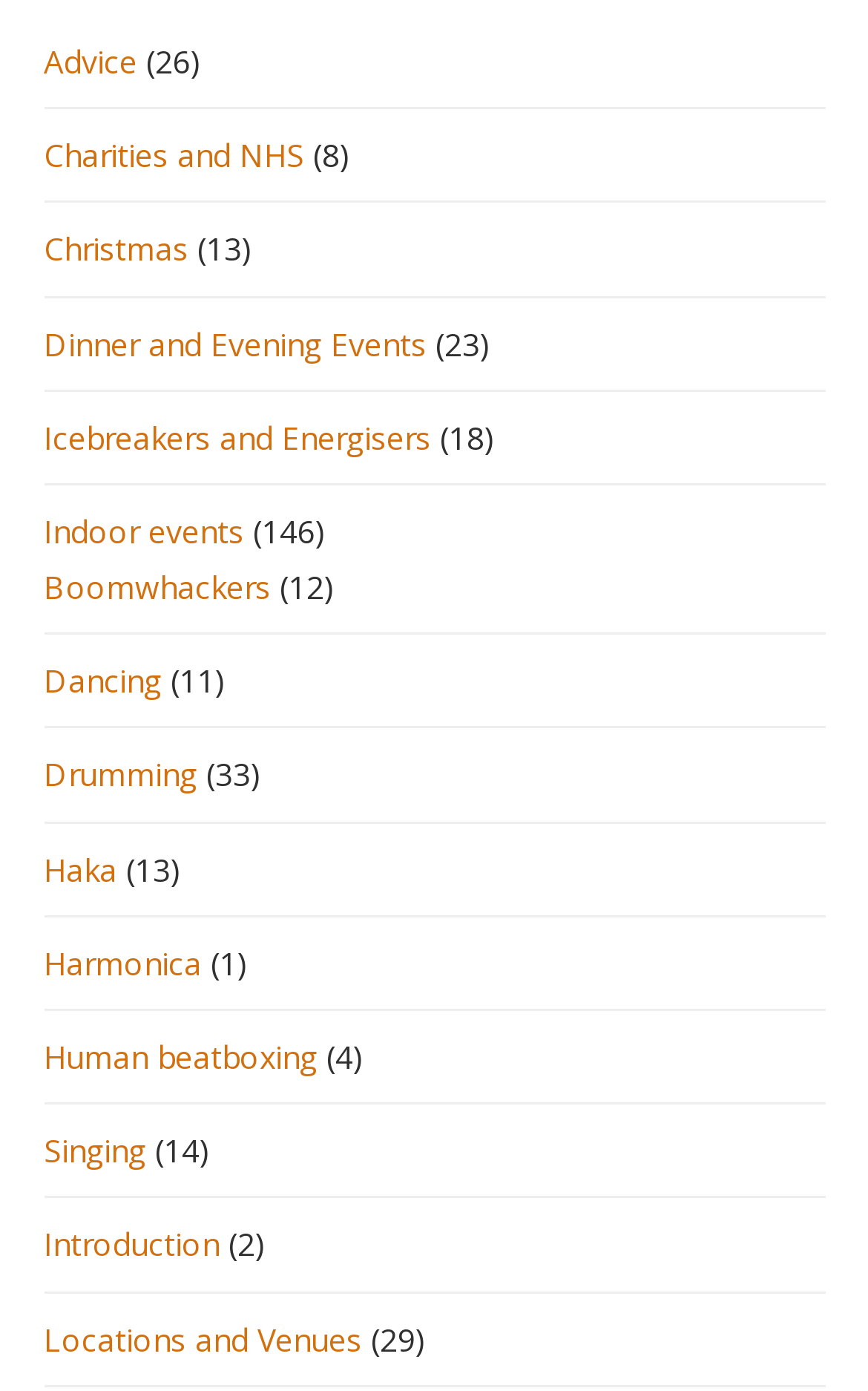Give a one-word or short-phrase answer to the following question: 
How many links are there on the webpage?

15